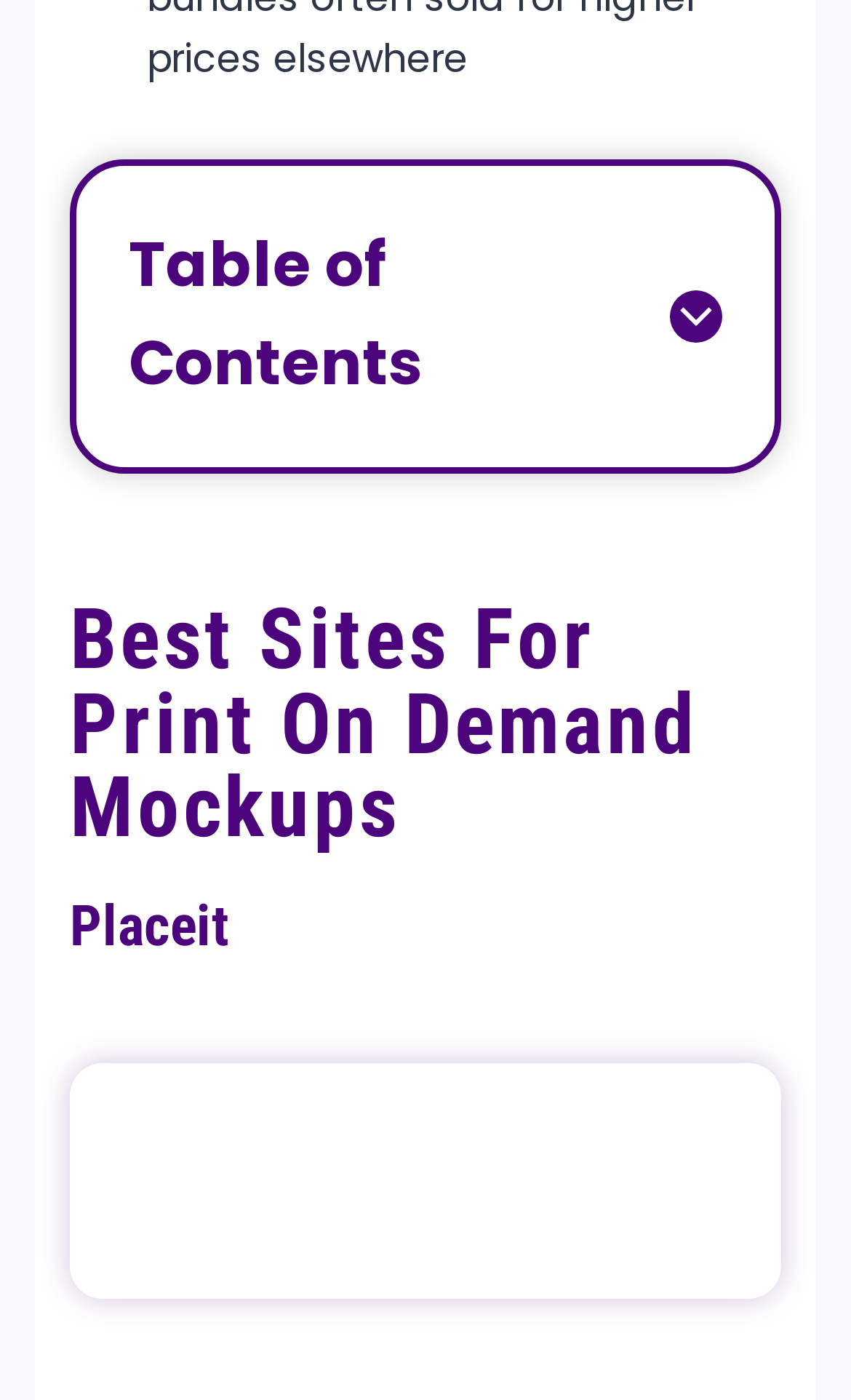Given the element description, predict the bounding box coordinates in the format (top-left x, top-left y, bottom-right x, bottom-right y). Make sure all values are between 0 and 1. Here is the element description: What Is A Mockup

[0.151, 0.431, 0.551, 0.468]